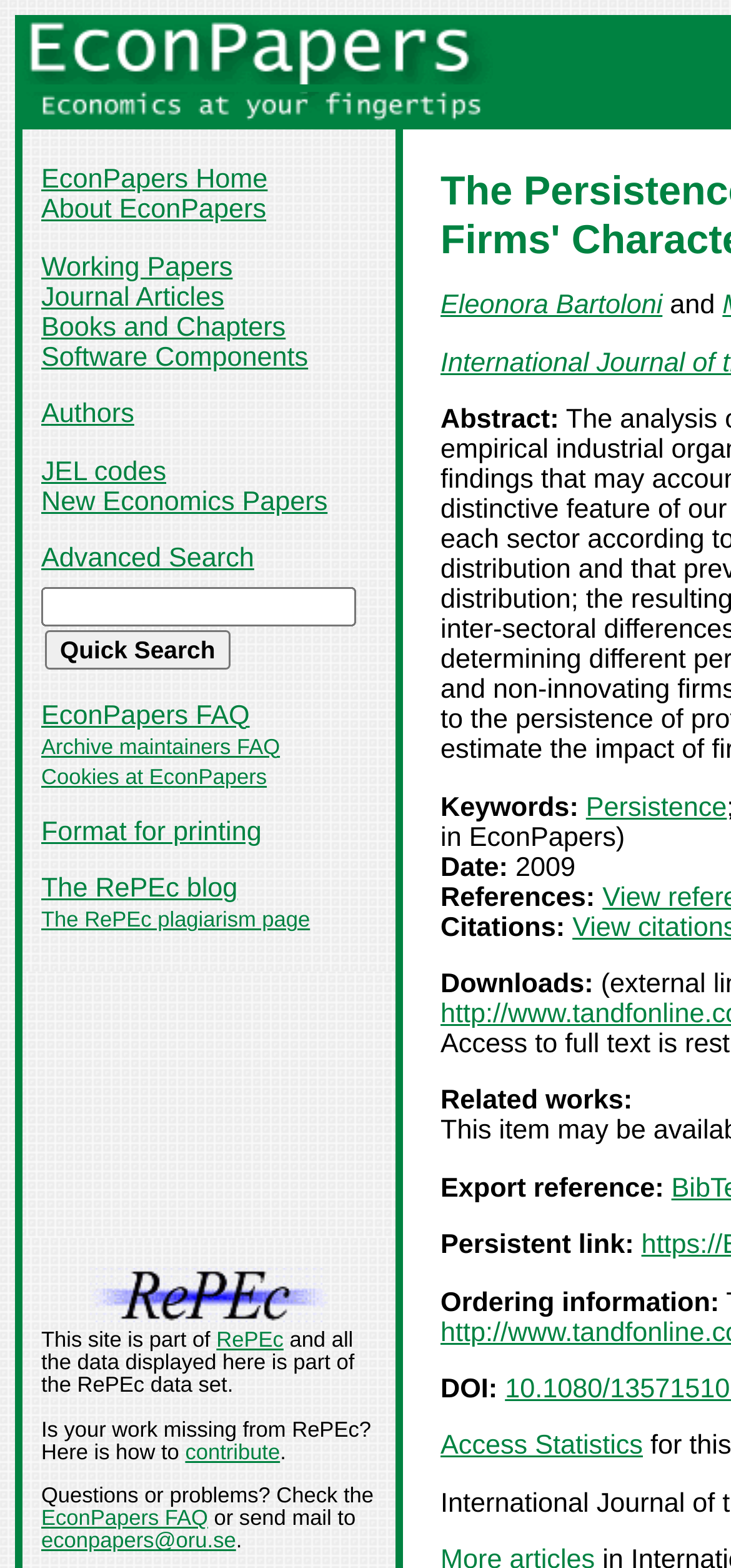Provide the bounding box coordinates for the UI element described in this sentence: "Books and Chapters". The coordinates should be four float values between 0 and 1, i.e., [left, top, right, bottom].

[0.056, 0.199, 0.391, 0.219]